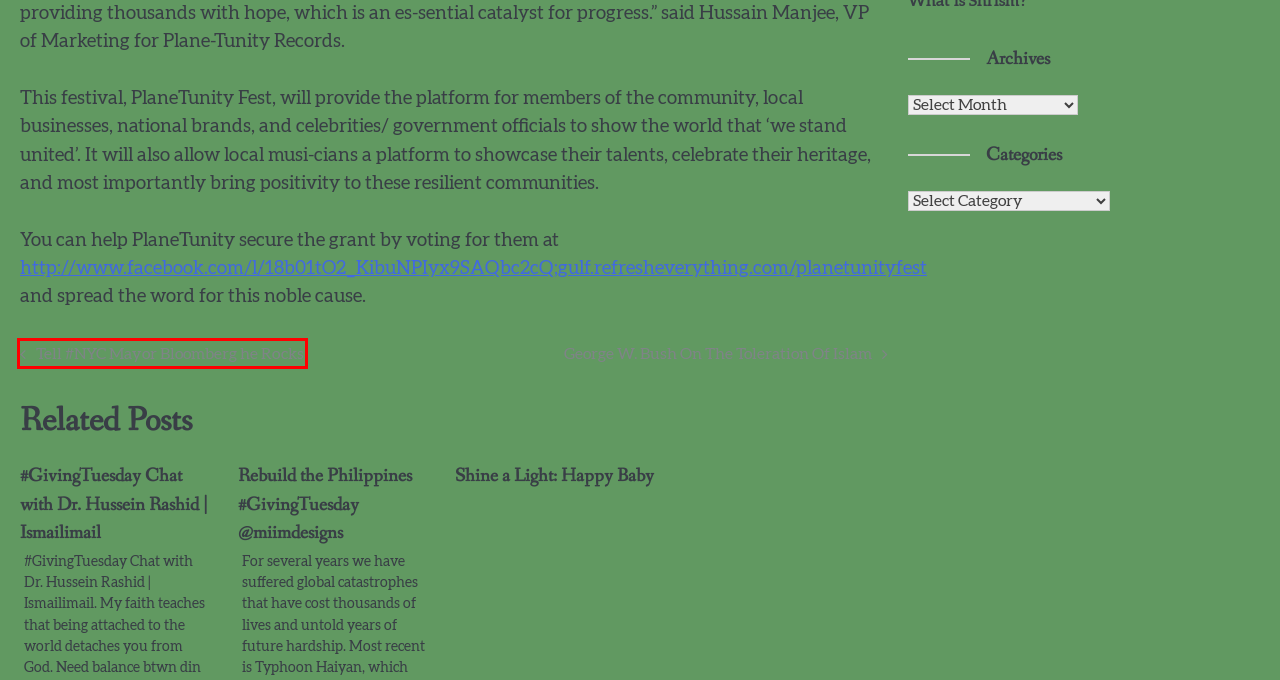You are provided a screenshot of a webpage featuring a red bounding box around a UI element. Choose the webpage description that most accurately represents the new webpage after clicking the element within the red bounding box. Here are the candidates:
A. Tell #NYC Mayor Bloomberg he Rocks – islamicate
B. Shine a Light: Happy Baby – islamicate
C. August 2010 – islamicate
D. Ascendoor » Themes, Plugins, Support, Customizations
E. Rebuild the Philippines #GivingTuesday @miimdesigns – islamicate
F. My God Hates More Than Your God – islamicate
G. Jews, Muslims, and Orthodoxy – islamicate
H. 2010 – islamicate

A